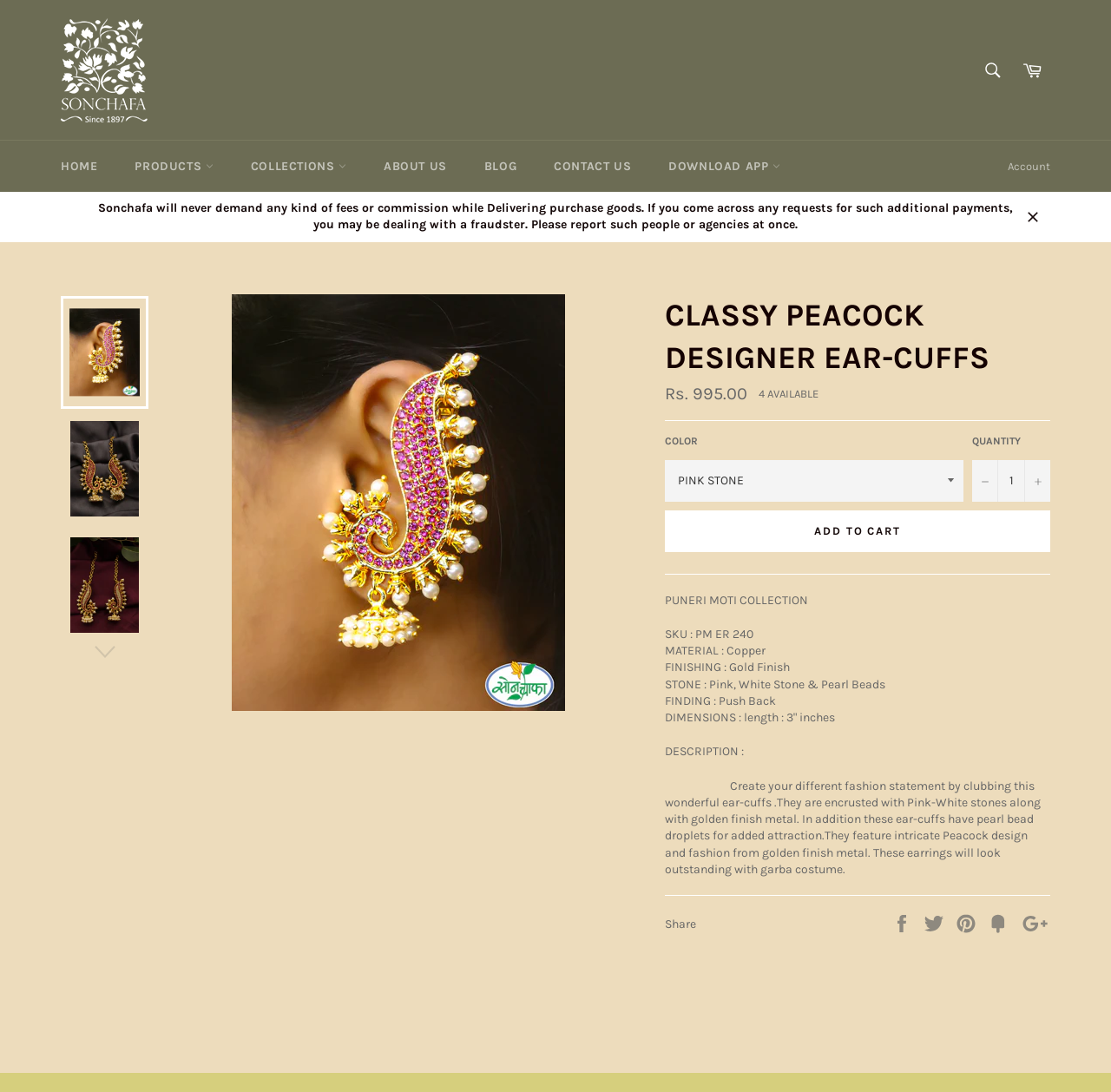Please identify the bounding box coordinates of the clickable area that will fulfill the following instruction: "Read the 'Metaforce Forsage Review, Legit Or Scam' article". The coordinates should be in the format of four float numbers between 0 and 1, i.e., [left, top, right, bottom].

None